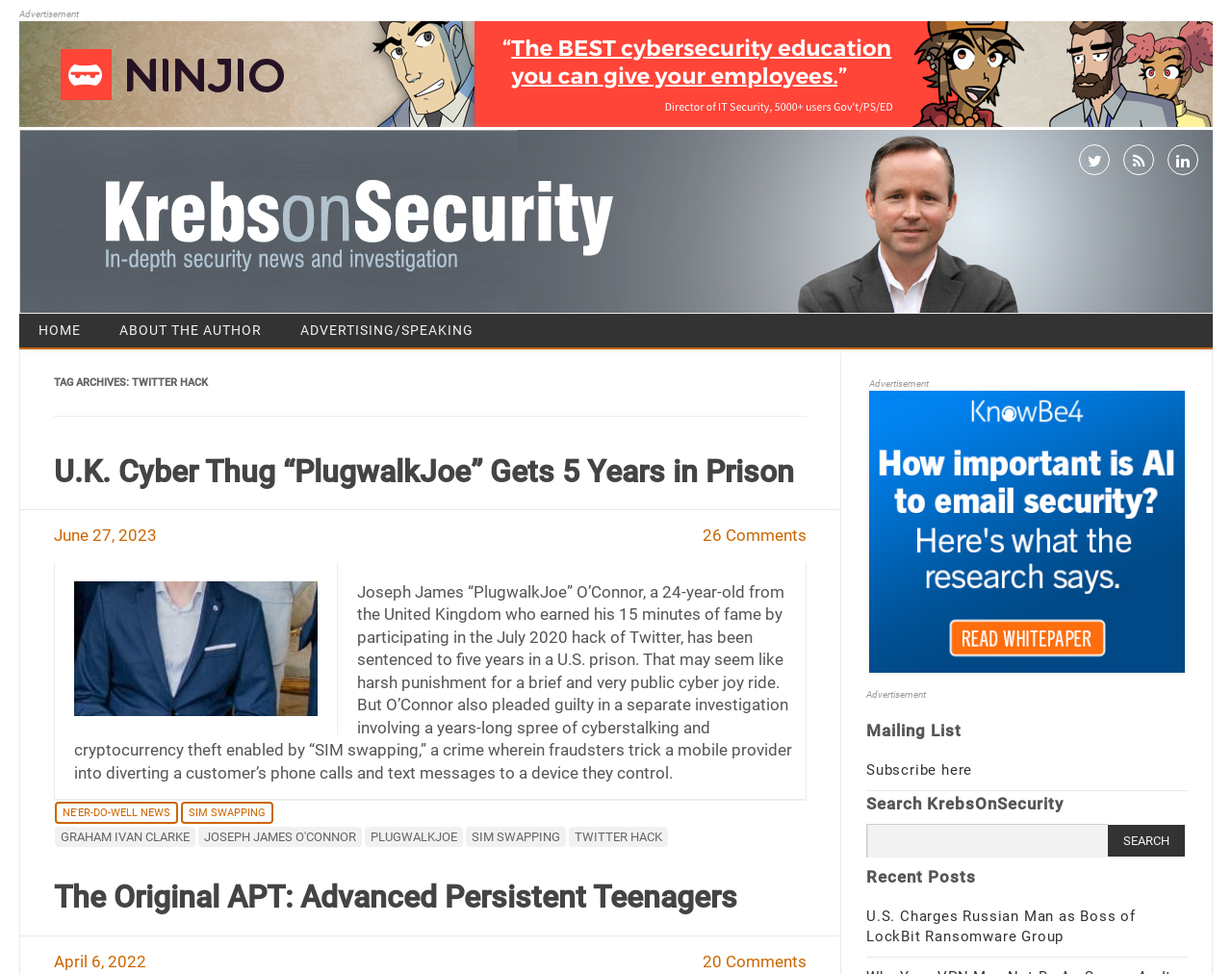Show the bounding box coordinates of the element that should be clicked to complete the task: "Read the article 'U.K. Cyber Thug “PlugwalkJoe” Gets 5 Years in Prison'".

[0.043, 0.436, 0.655, 0.523]